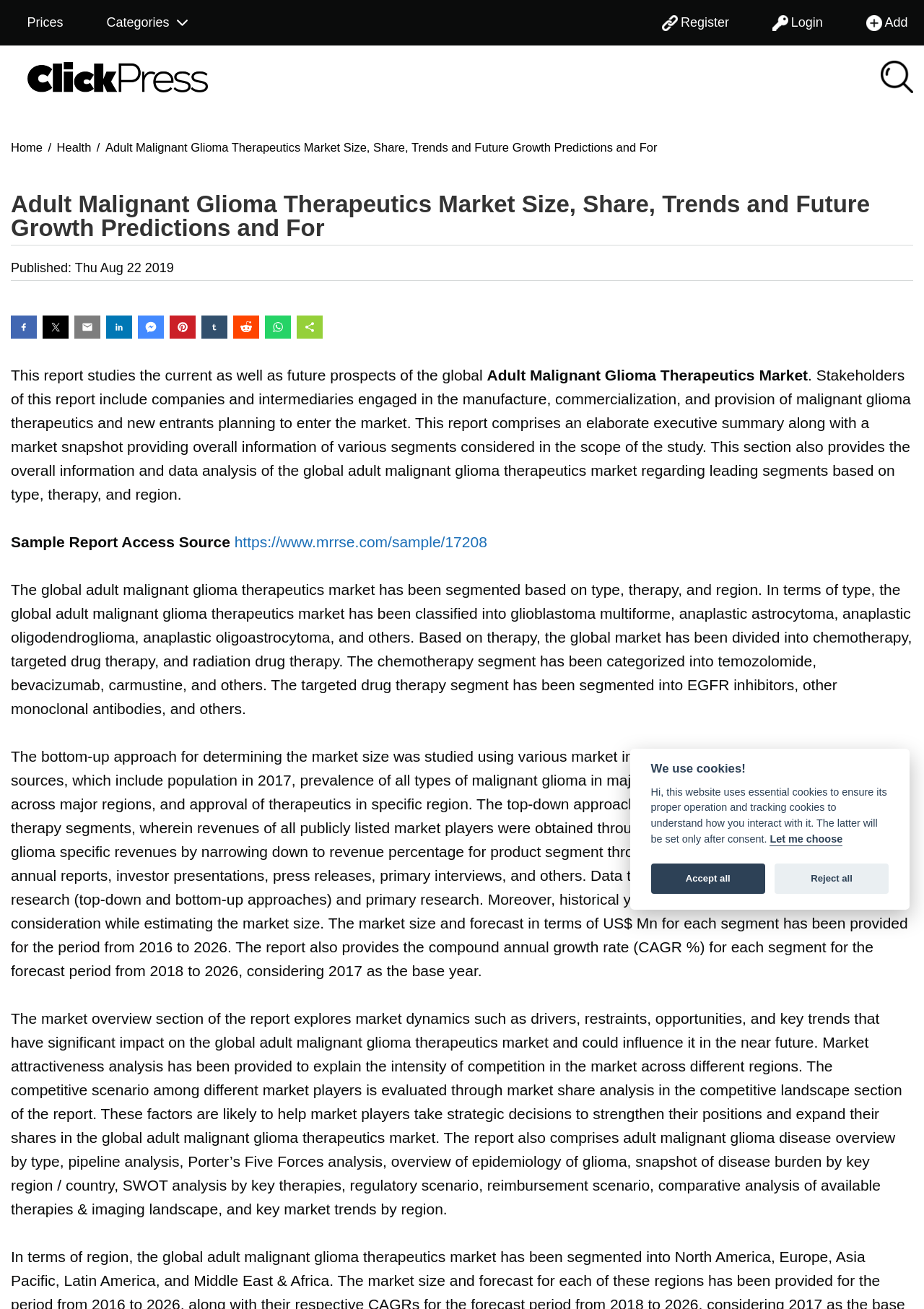Find the bounding box coordinates for the area that must be clicked to perform this action: "Click the 'Prices' link".

[0.018, 0.0, 0.08, 0.035]